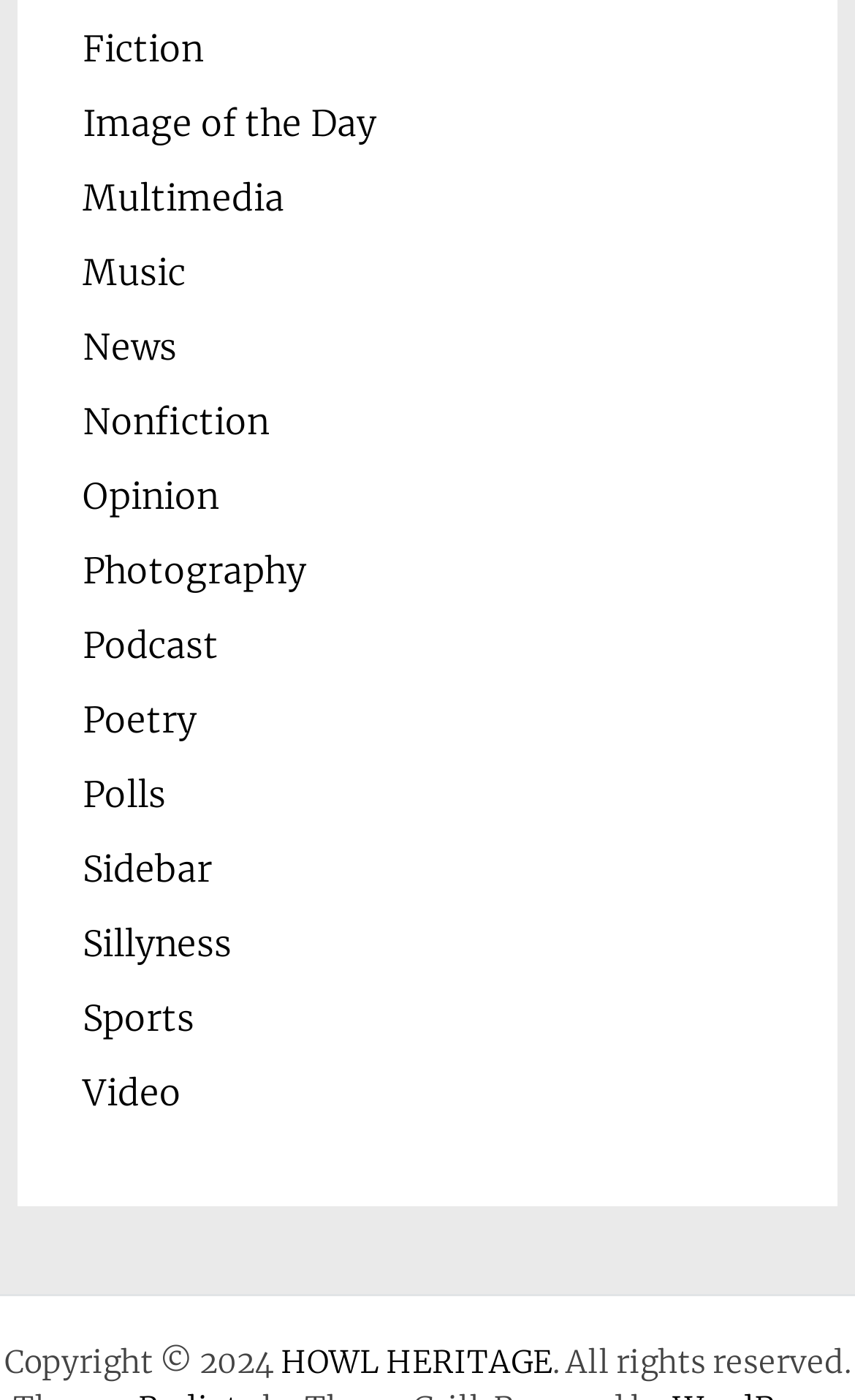Extract the bounding box coordinates of the UI element described by: "Copyright Disclaimer". The coordinates should include four float numbers ranging from 0 to 1, e.g., [left, top, right, bottom].

None